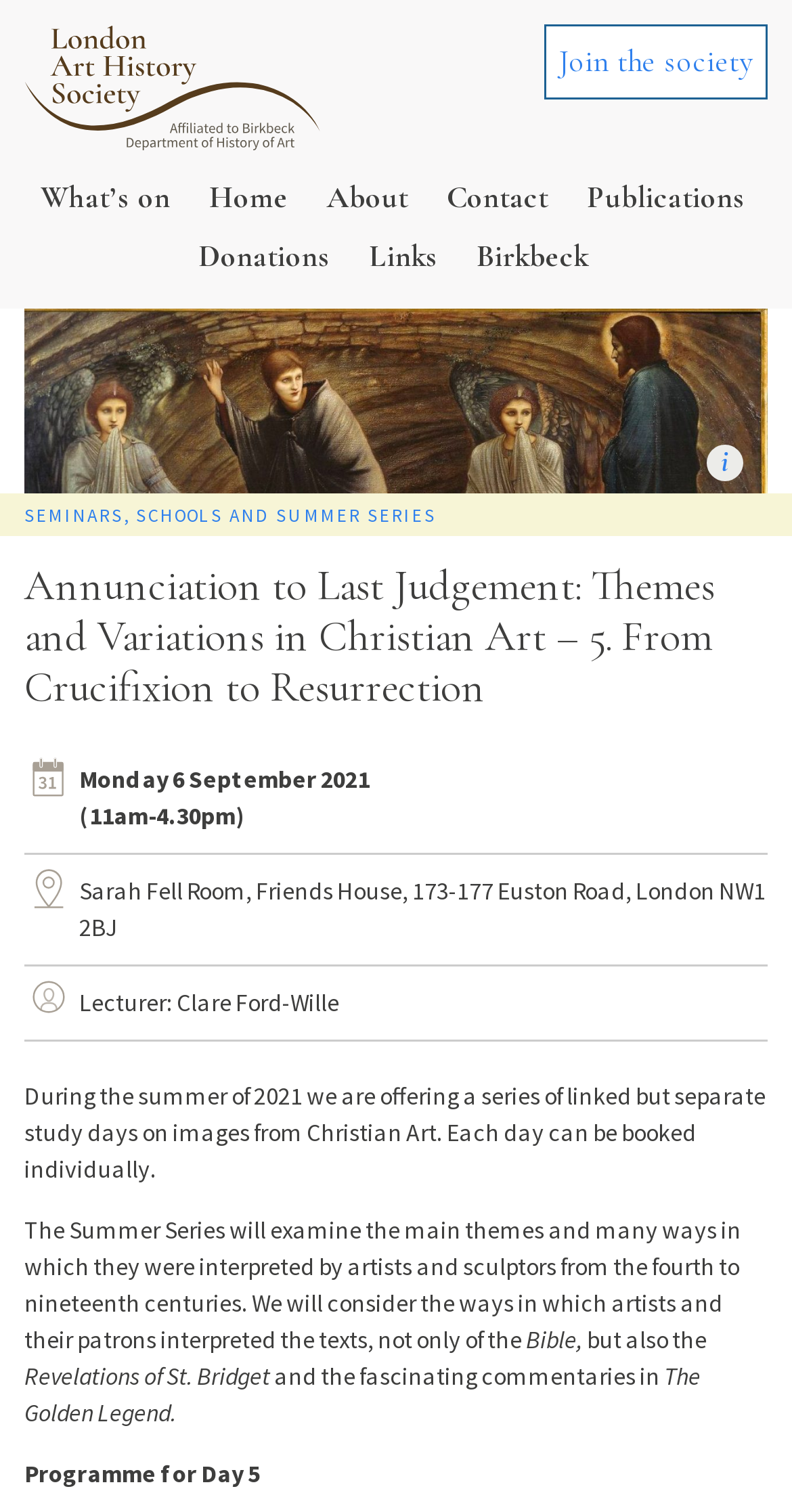Please find the bounding box coordinates of the clickable region needed to complete the following instruction: "Click on 'Home'". The bounding box coordinates must consist of four float numbers between 0 and 1, i.e., [left, top, right, bottom].

[0.249, 0.112, 0.379, 0.15]